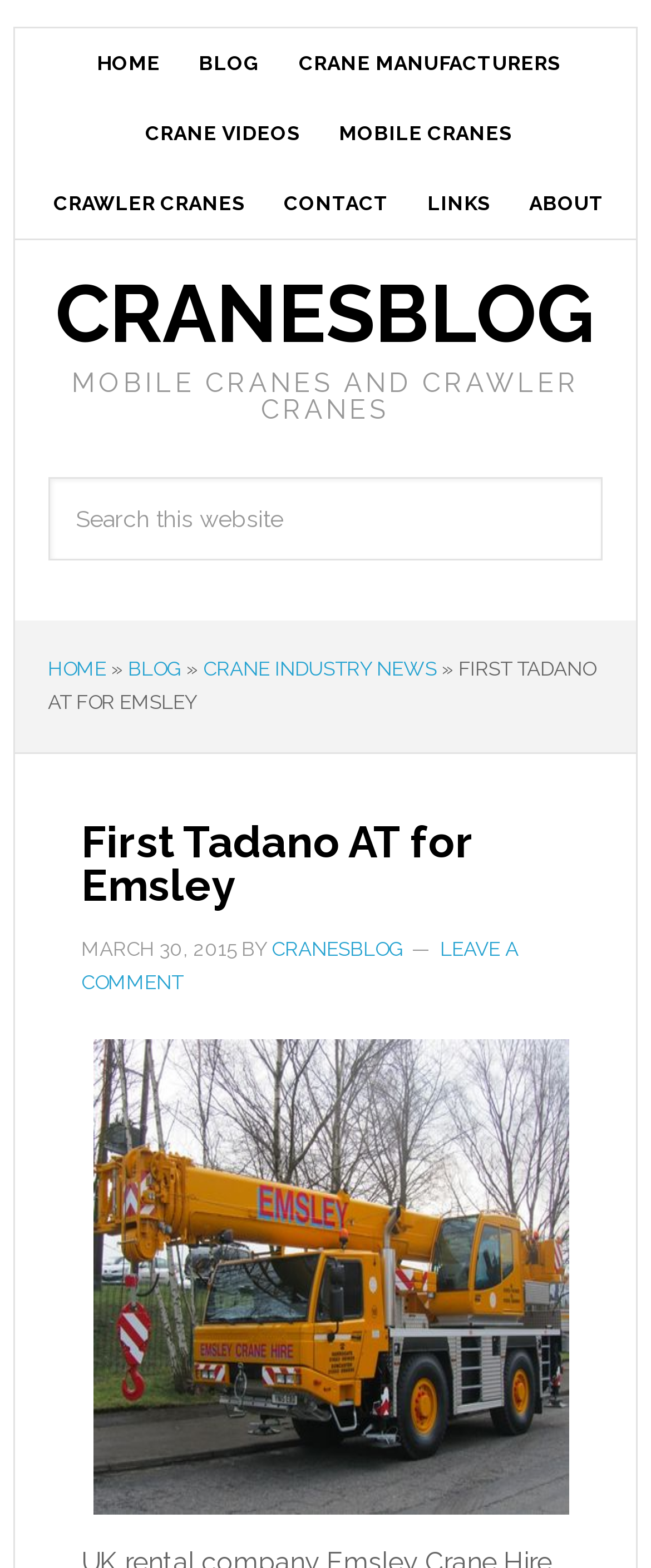Find the bounding box of the web element that fits this description: "About".

[0.782, 0.107, 0.959, 0.152]